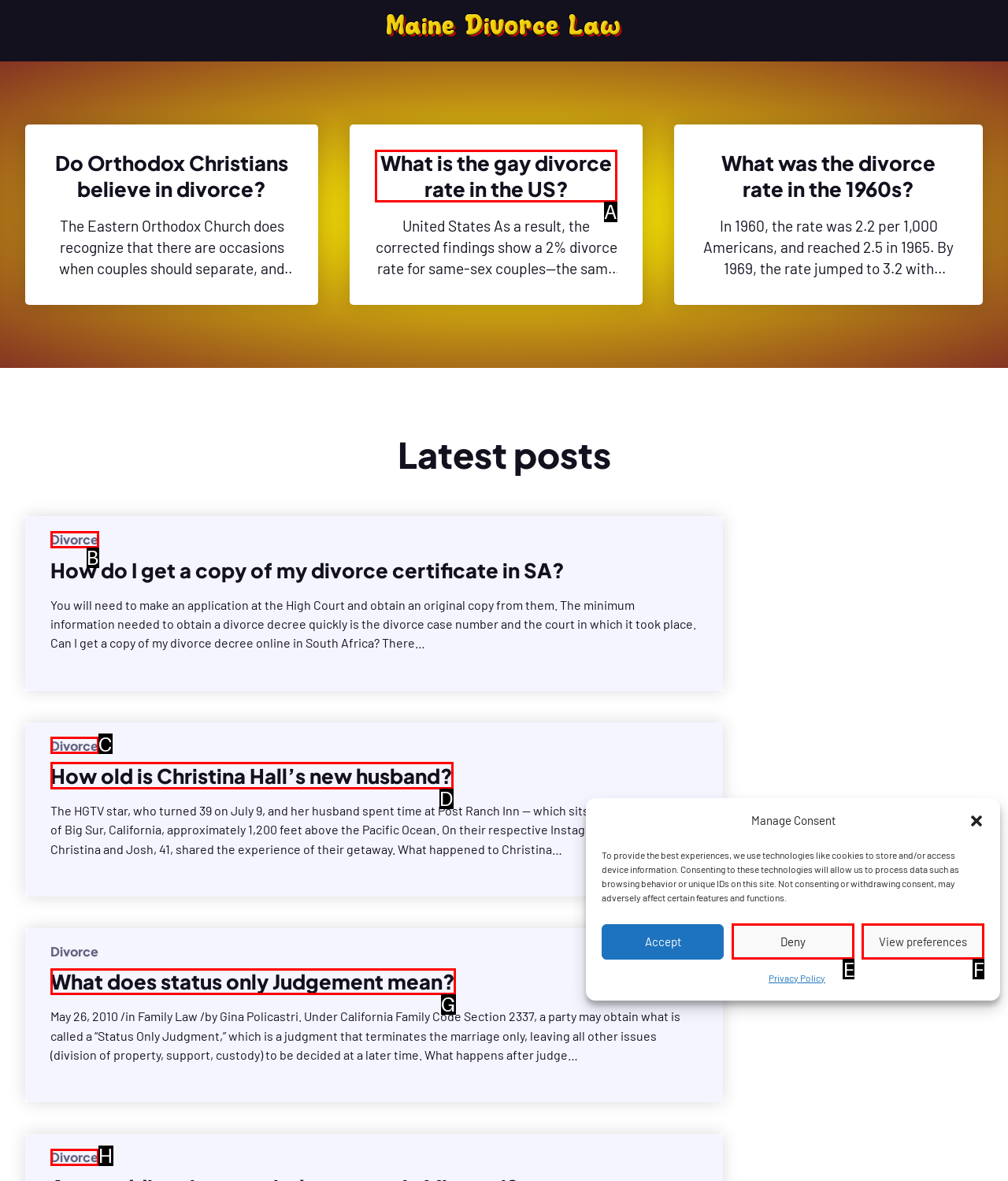From the options shown in the screenshot, tell me which lettered element I need to click to complete the task: View the 'What is the gay divorce rate in the US?' post.

A